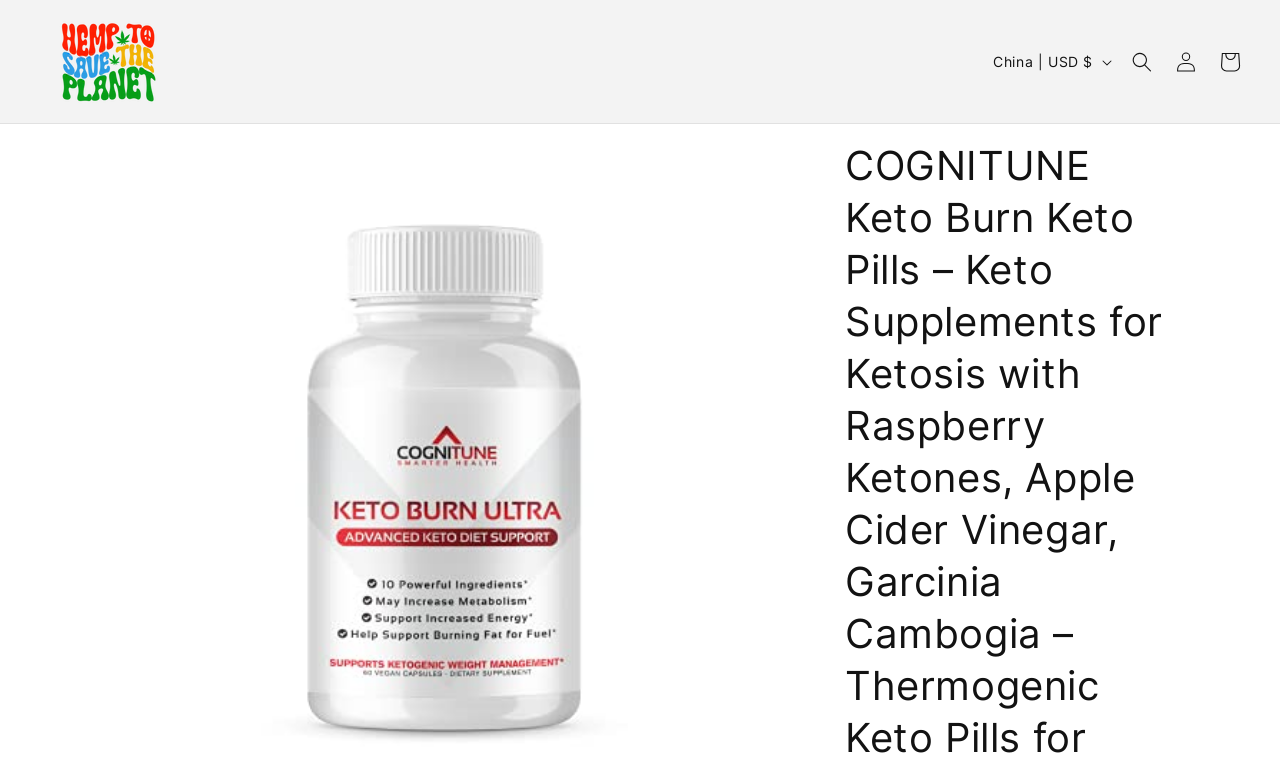Can you identify and provide the main heading of the webpage?

COGNITUNE Keto Burn Keto Pills – Keto Supplements for Ketosis with Raspberry Ketones, Apple Cider Vinegar, Garcinia Cambogia – Thermogenic Keto Pills for Men, Women to Boost Metabolism, Burn Fat